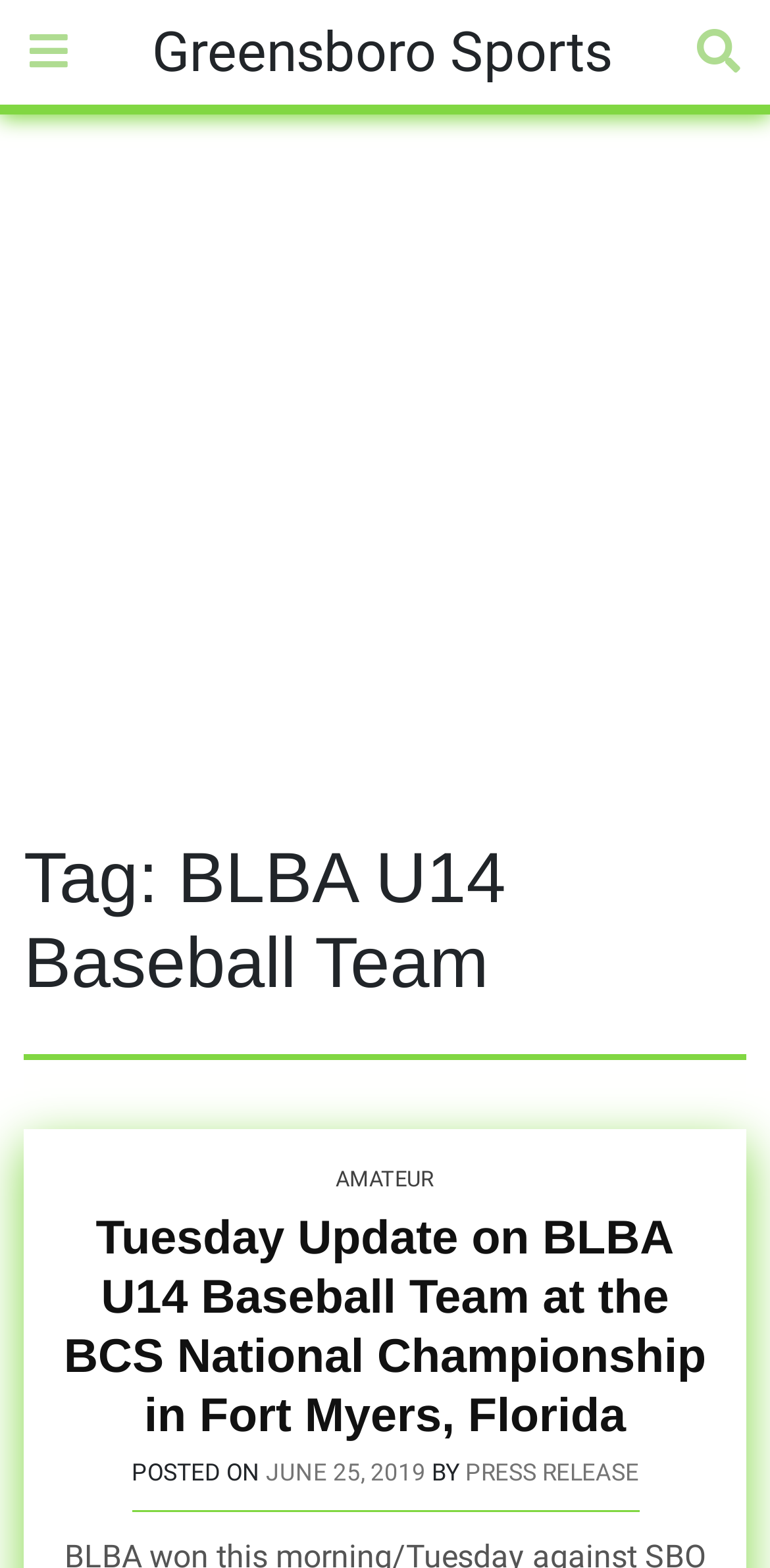Locate the bounding box coordinates of the element that should be clicked to execute the following instruction: "check post on JUNE 25, 2019".

[0.345, 0.93, 0.553, 0.947]